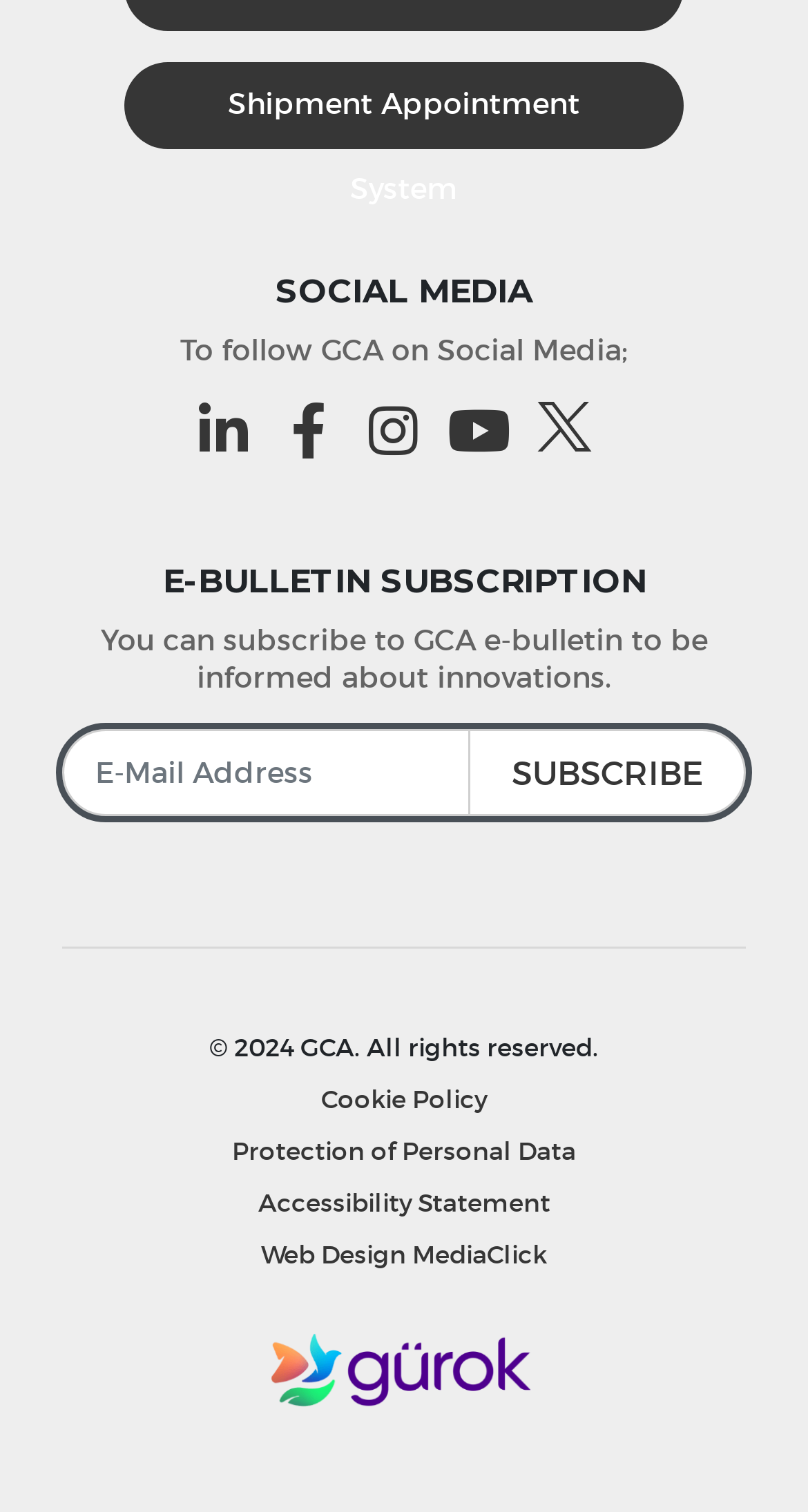Please identify the bounding box coordinates of the area that needs to be clicked to follow this instruction: "Check the Accessibility Statement".

[0.077, 0.784, 0.923, 0.805]